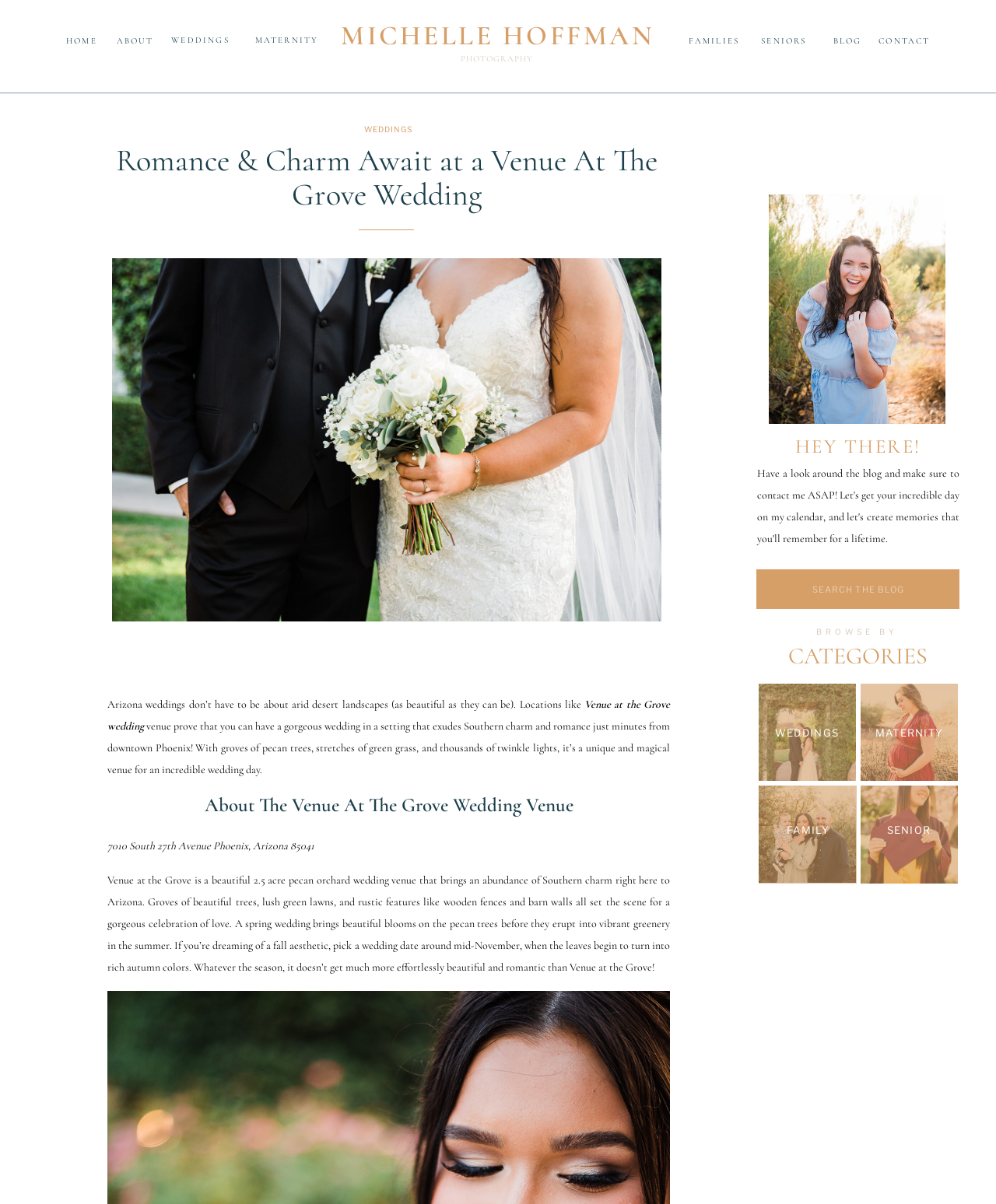Look at the image and write a detailed answer to the question: 
What is the size of the Venue at the Grove?

I found the size of the Venue at the Grove by reading the text that describes the venue. It is mentioned that the venue is a 'beautiful 2.5 acre pecan orchard wedding venue', which indicates that the venue covers an area of 2.5 acres.